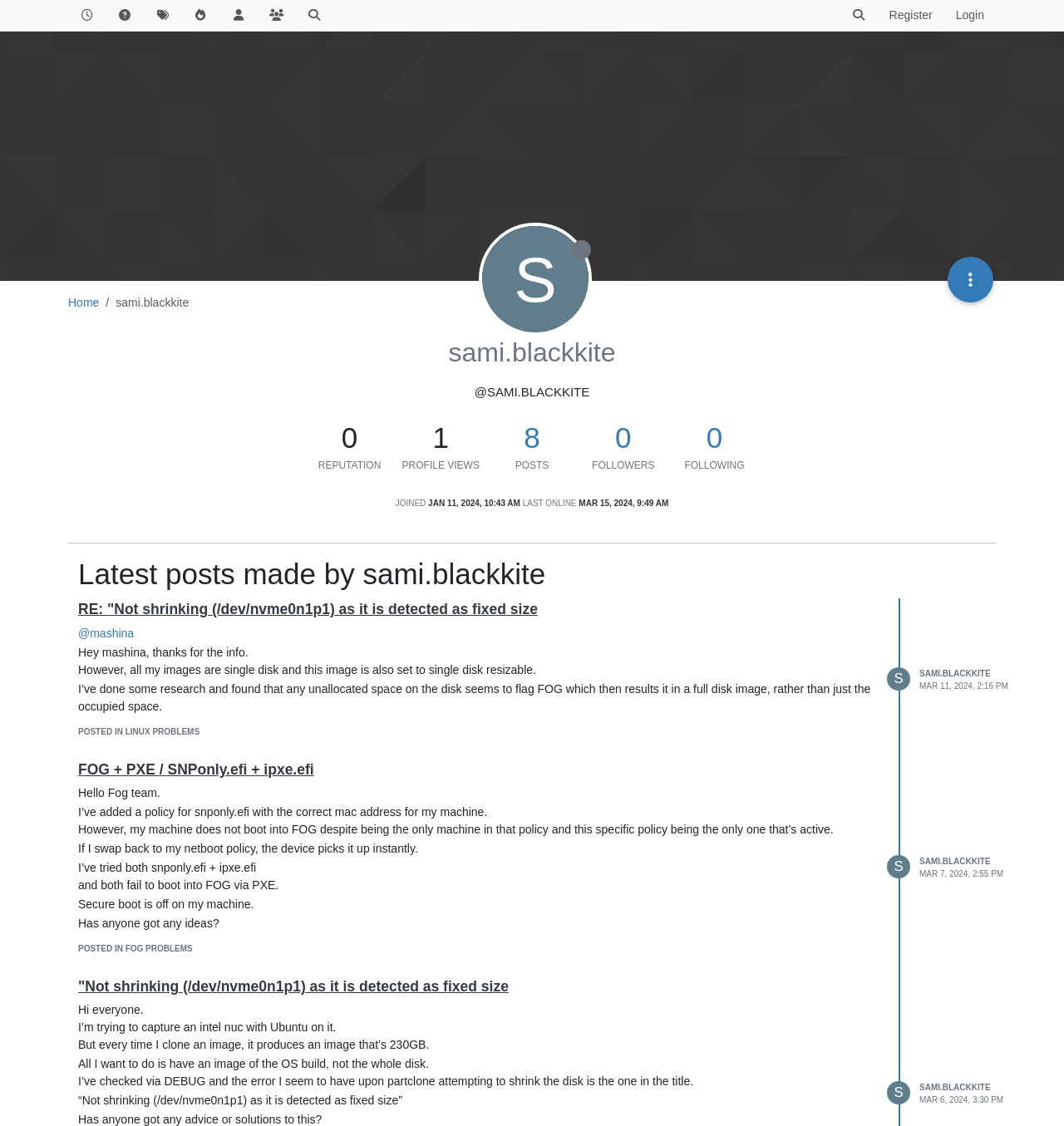Provide your answer in a single word or phrase: 
What is the username of the user profile?

sami.blackkite